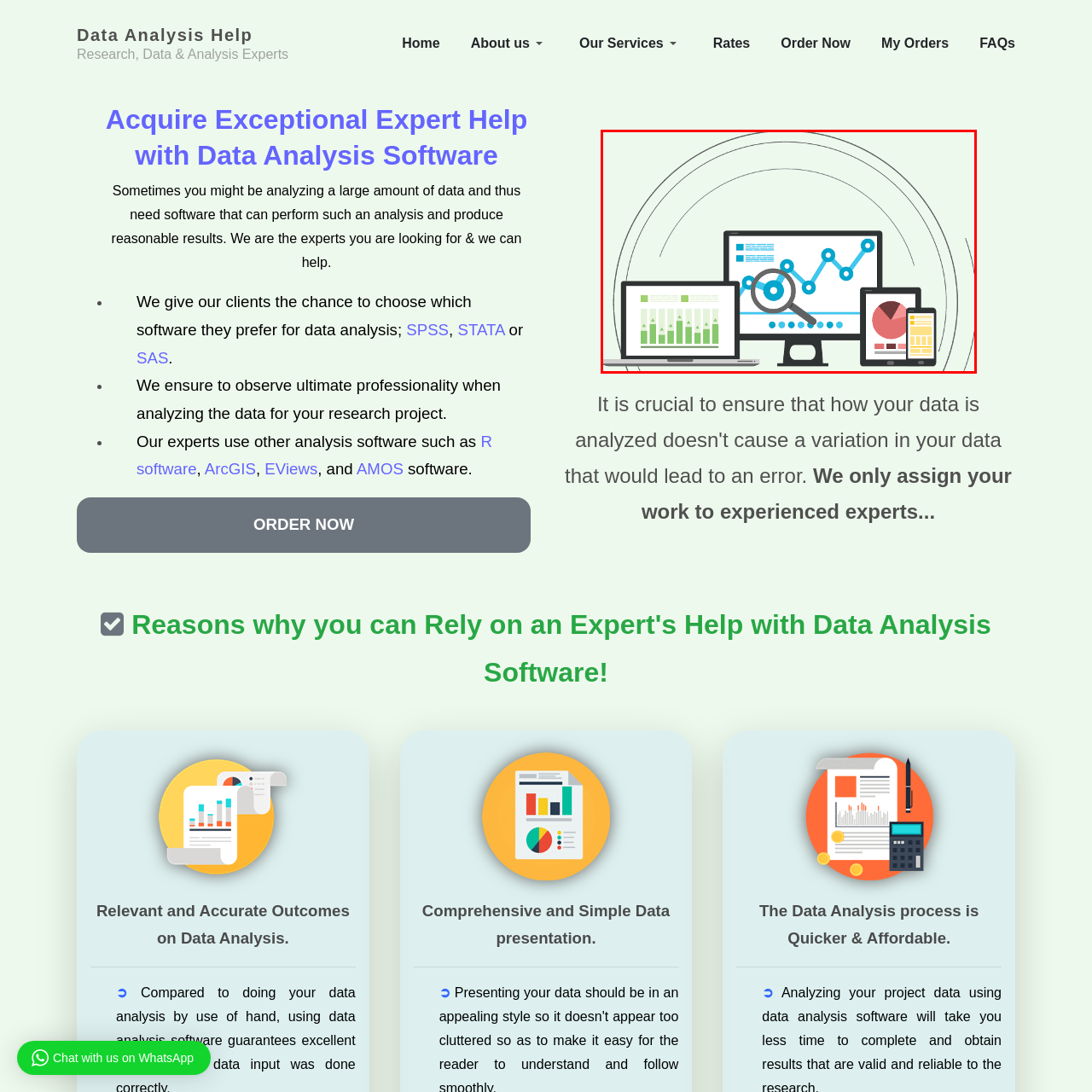Check the area bordered by the red box and provide a single word or phrase as the answer to the question: What is the purpose of the illustration?

To promote efficiency and clarity in research methodologies